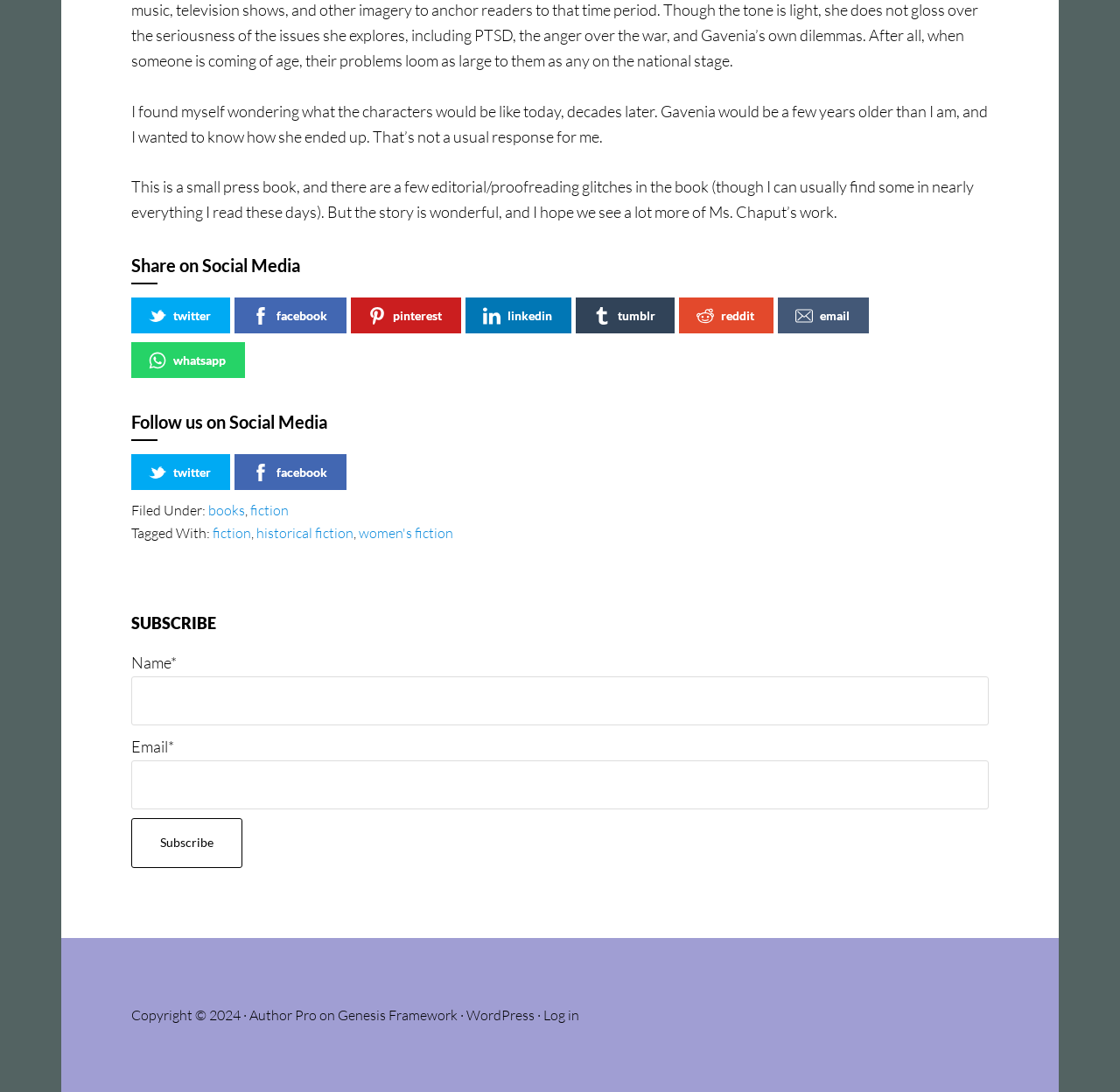Identify the bounding box of the HTML element described here: "parent_node: Email* name="email"". Provide the coordinates as four float numbers between 0 and 1: [left, top, right, bottom].

[0.117, 0.696, 0.883, 0.741]